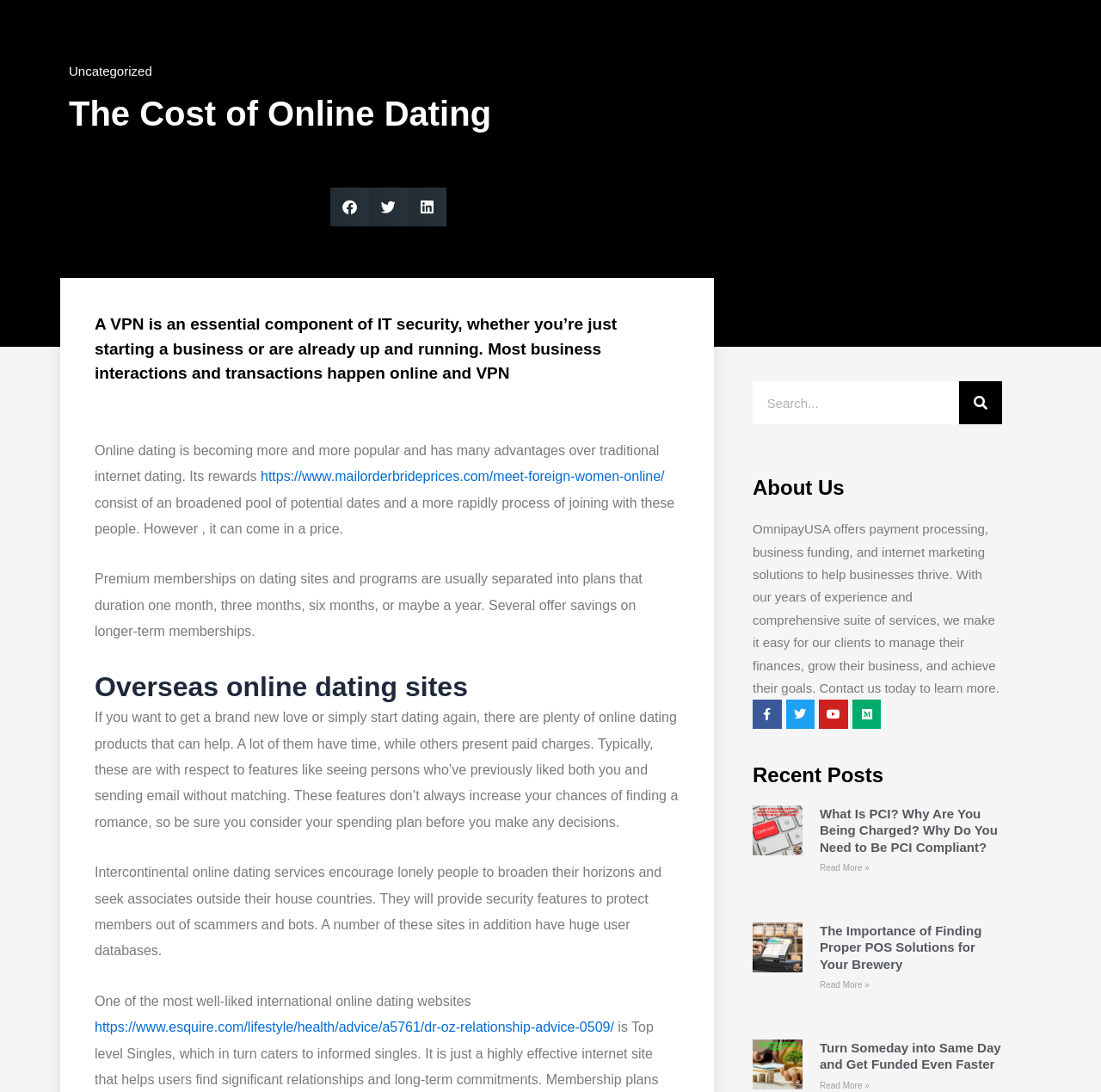Determine the bounding box coordinates of the section I need to click to execute the following instruction: "Search for something". Provide the coordinates as four float numbers between 0 and 1, i.e., [left, top, right, bottom].

[0.684, 0.349, 0.91, 0.389]